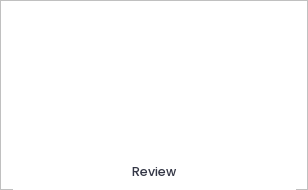Construct a detailed narrative about the image.

The image features a prominent "Review" label, suggesting it is part of a section dedicated to evaluations or critiques of various services or products related to business operations, specifically focusing on LLC formation and management. This label likely leads to insightful content that can assist readers in making informed decisions about LLC services, including comparisons and assessments of different providers. The overall layout indicates it is situated within a larger context of business information, potentially alongside other links or headings related to legal and organizational aspects of running a corporation.